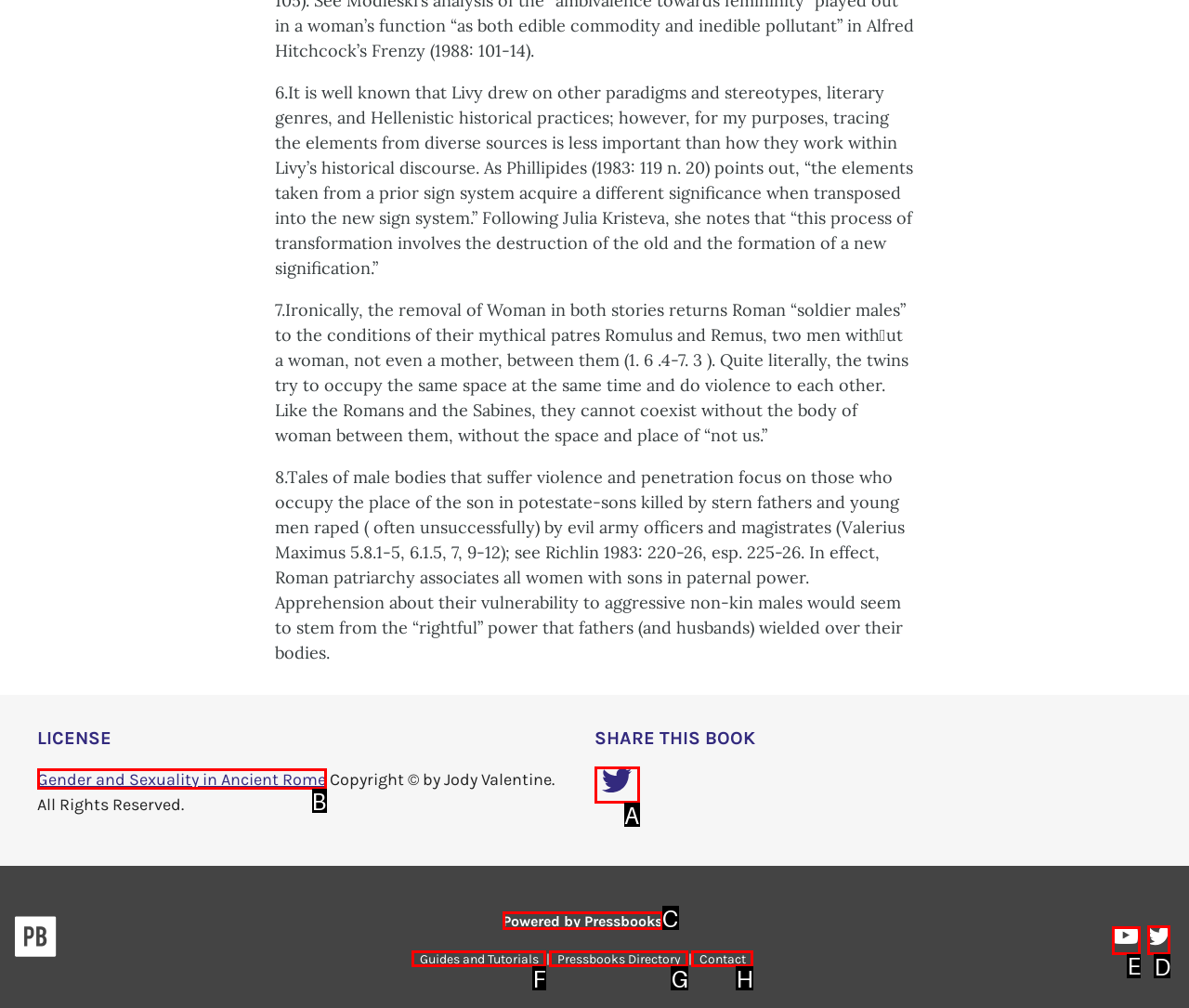Select the option that aligns with the description: Contact
Respond with the letter of the correct choice from the given options.

H